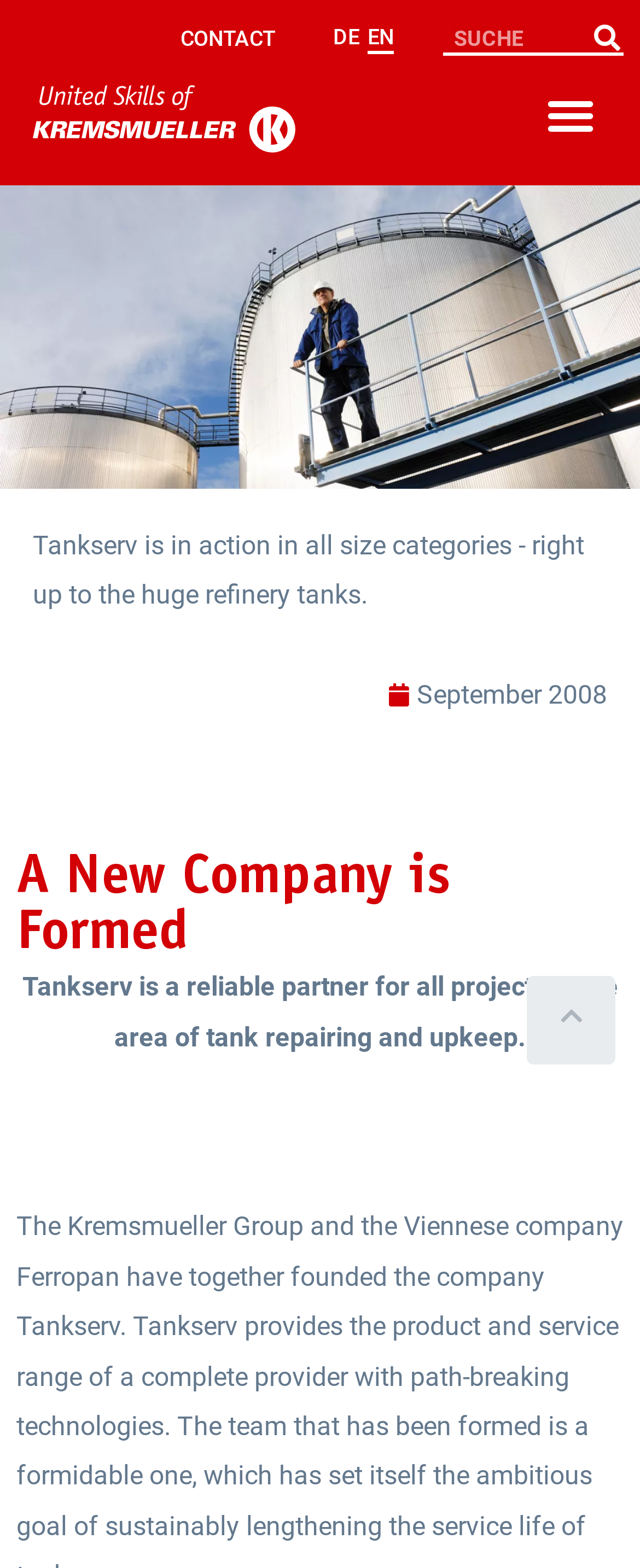Locate the bounding box coordinates of the area you need to click to fulfill this instruction: 'Go to the start page'. The coordinates must be in the form of four float numbers ranging from 0 to 1: [left, top, right, bottom].

[0.051, 0.054, 0.462, 0.097]